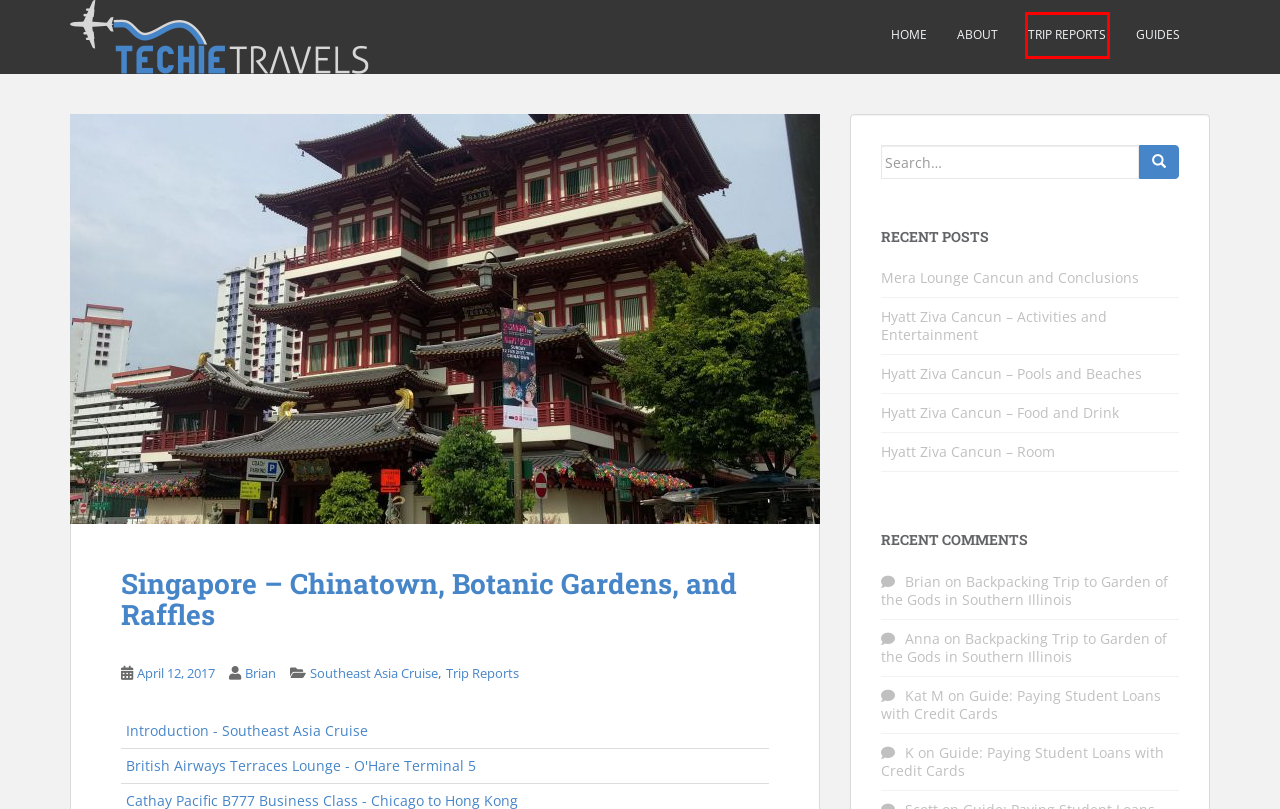Analyze the screenshot of a webpage with a red bounding box and select the webpage description that most accurately describes the new page resulting from clicking the element inside the red box. Here are the candidates:
A. TechieTravels
B. Trip Reports | TechieTravels
C. Category: Santa Barbara and Ventura Trip | TechieTravels
D. Grand Hyatt Singapore | TechieTravels
E. Privacy Policy – Akismet
F. Backpacking Trip to Garden of the Gods in Southern Illinois | TechieTravels
G. Blog Tool, Publishing Platform, and CMS – WordPress.org
H. Hyatt Ziva Cancun - Activities and Entertainment | TechieTravels

B